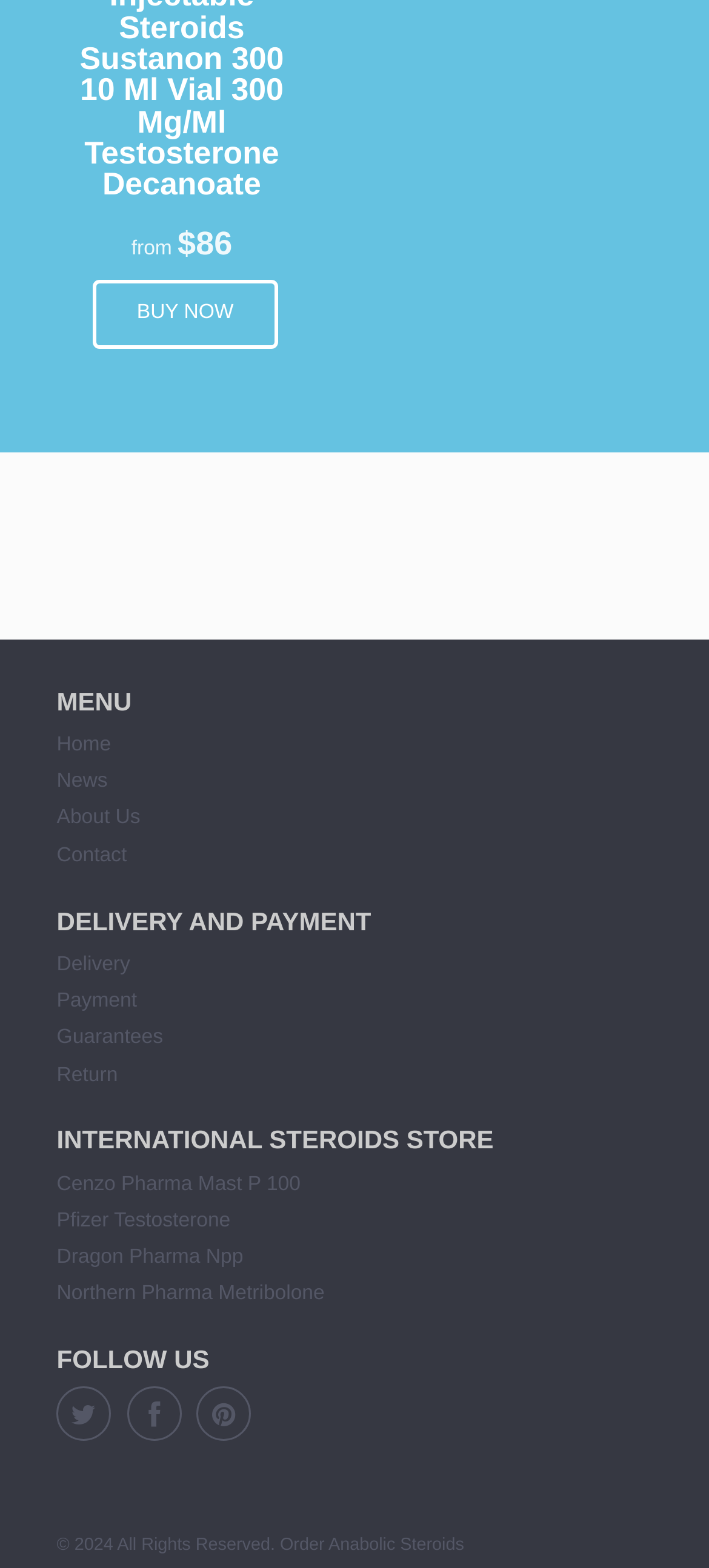Use a single word or phrase to answer the following:
What is the offer for buying 2 packs of Keifei Pharma Steroids?

Get 1 pack for free